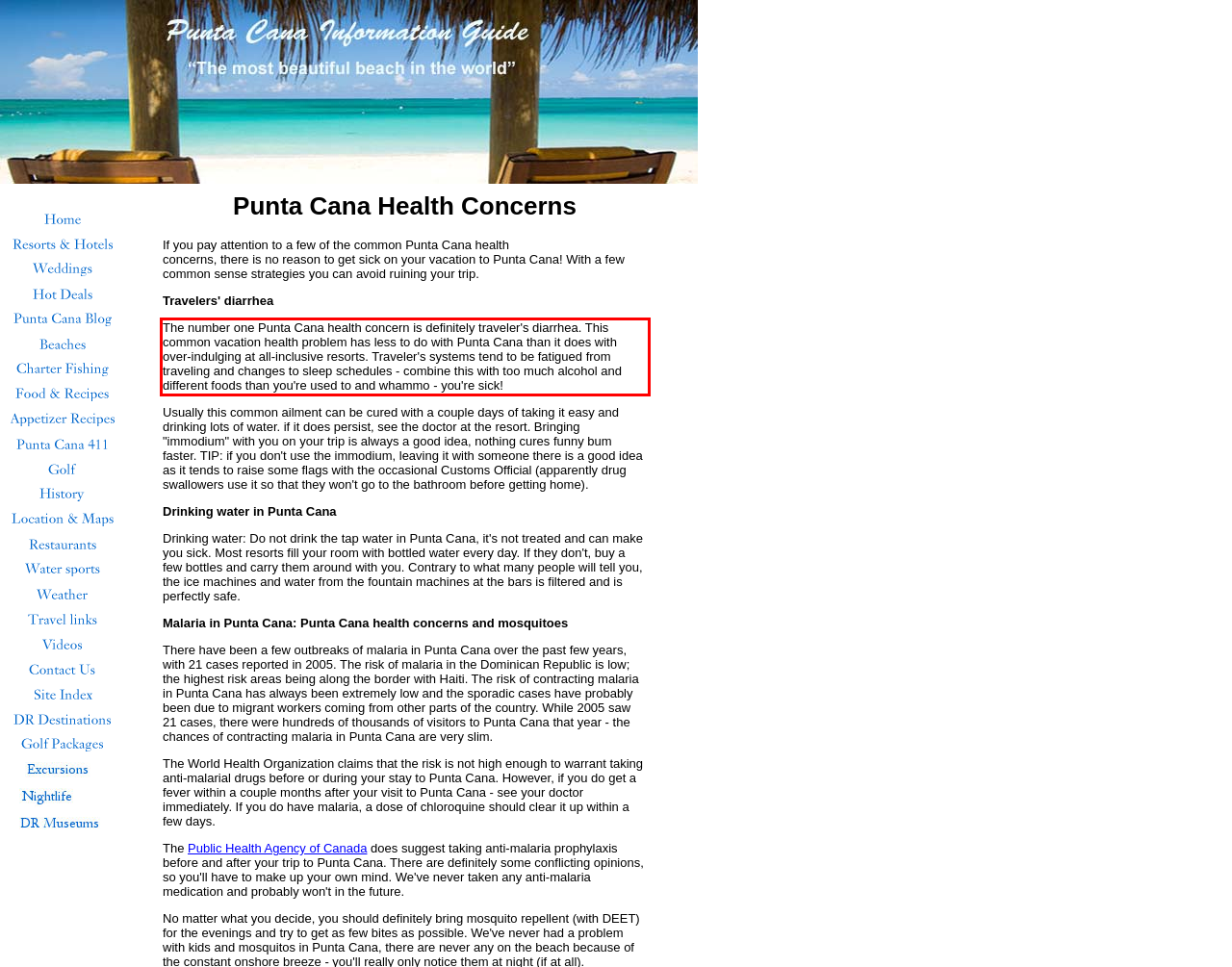Look at the webpage screenshot and recognize the text inside the red bounding box.

The number one Punta Cana health concern is definitely traveler's diarrhea. This common vacation health problem has less to do with Punta Cana than it does with over-indulging at all-inclusive resorts. Traveler's systems tend to be fatigued from traveling and changes to sleep schedules - combine this with too much alcohol and different foods than you're used to and whammo - you're sick!